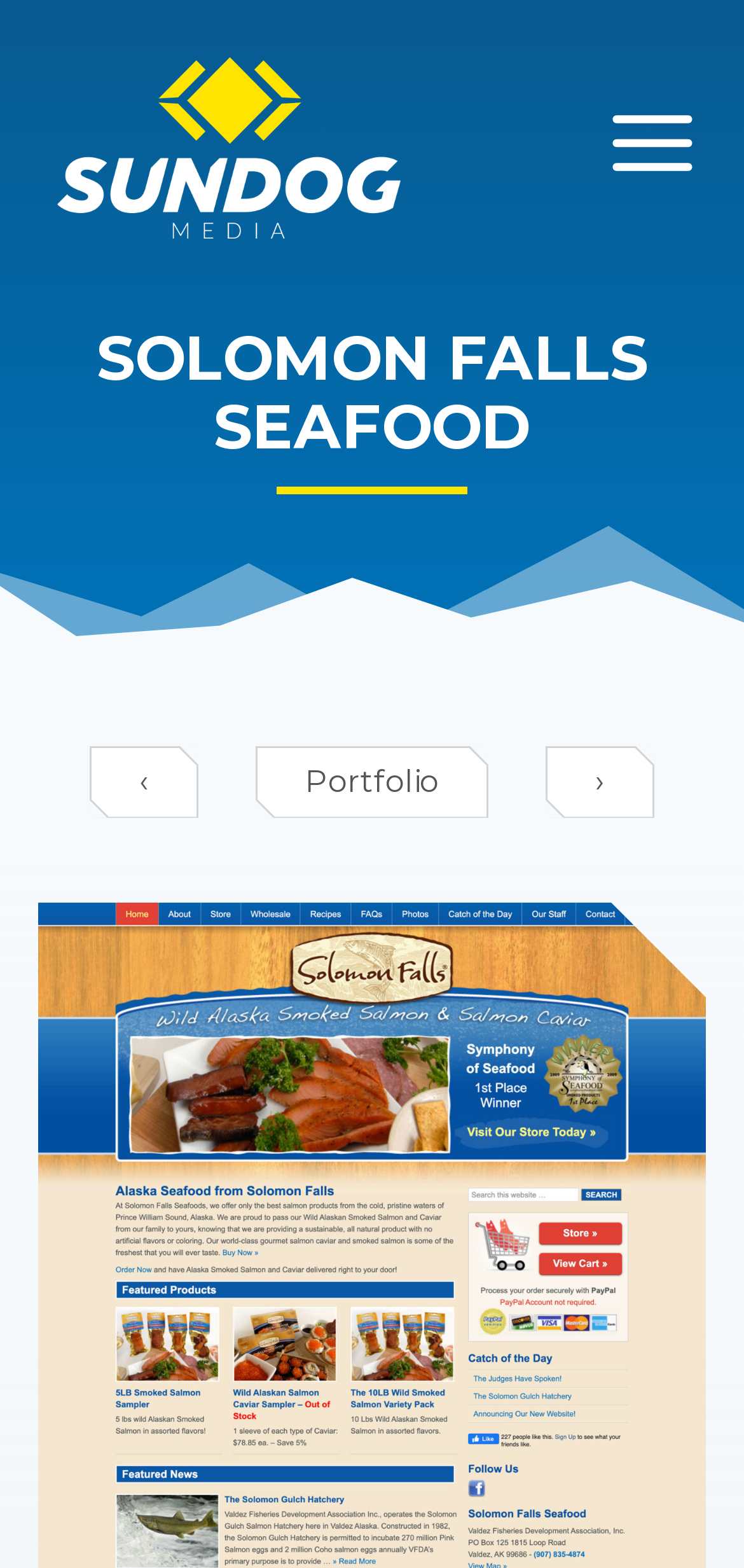Locate and extract the headline of this webpage.

SOLOMON FALLS SEAFOOD